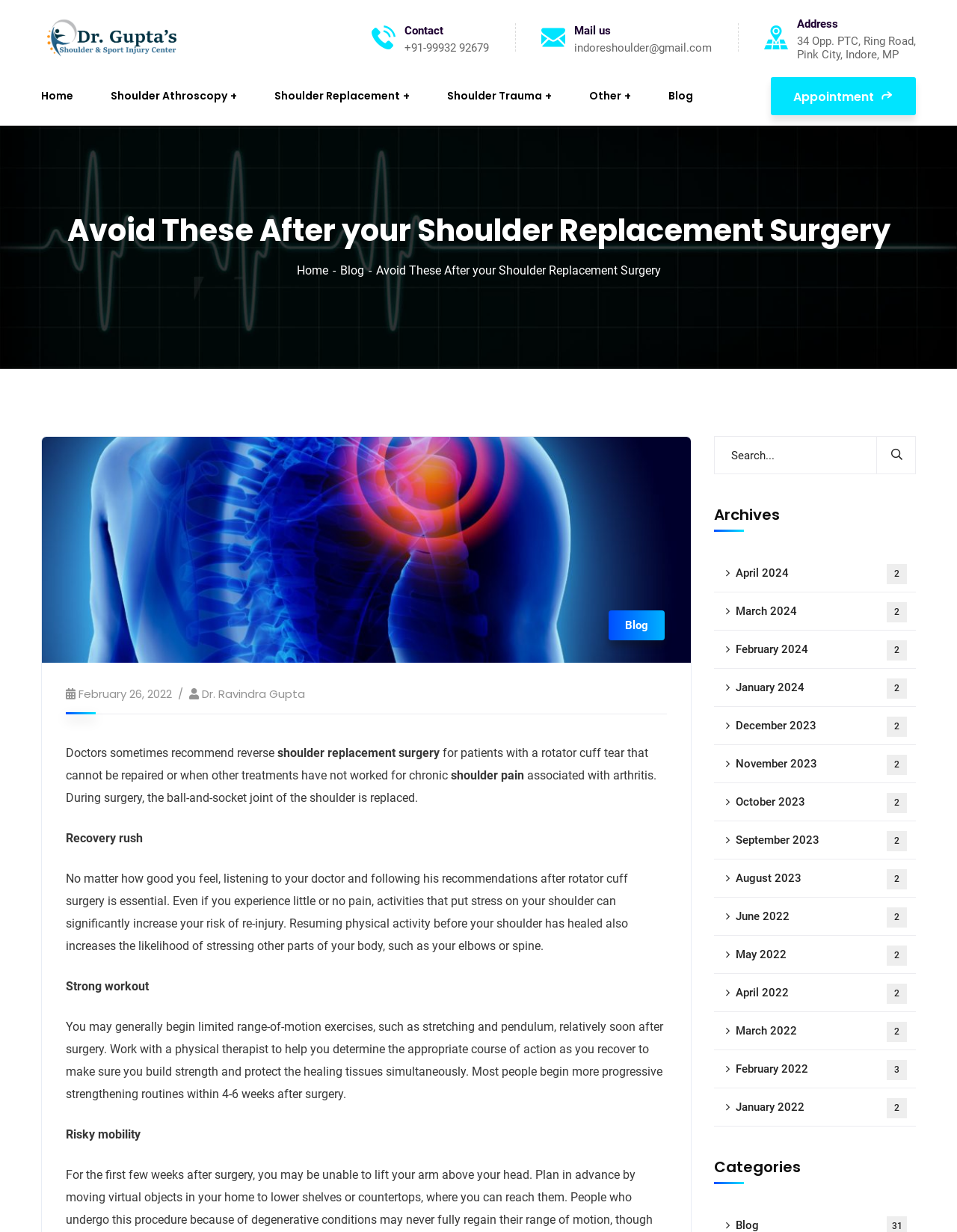What is the phone number to contact?
Look at the image and provide a detailed response to the question.

The phone number to contact can be found in the top-right corner of the webpage, where it is mentioned as '+91-99932 92679'.